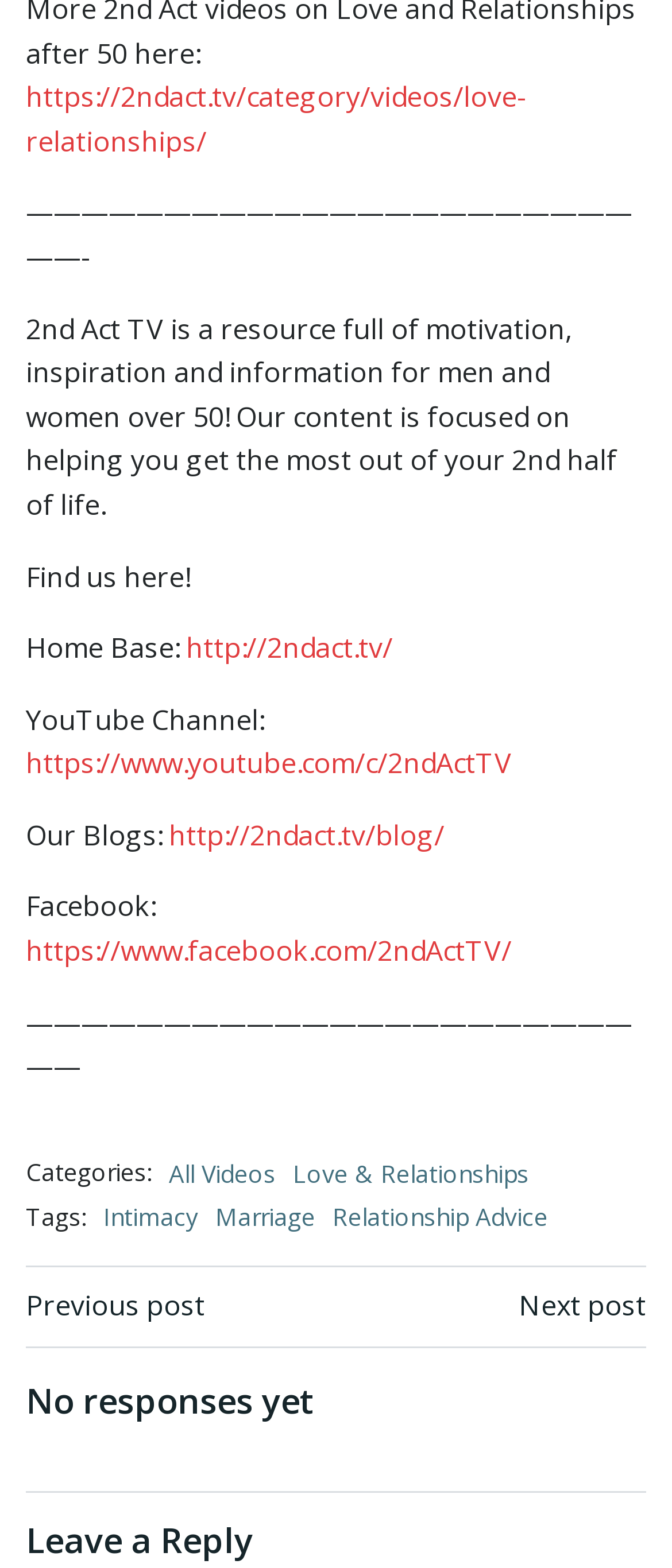Determine the bounding box coordinates of the target area to click to execute the following instruction: "check the Facebook page."

[0.038, 0.594, 0.762, 0.618]